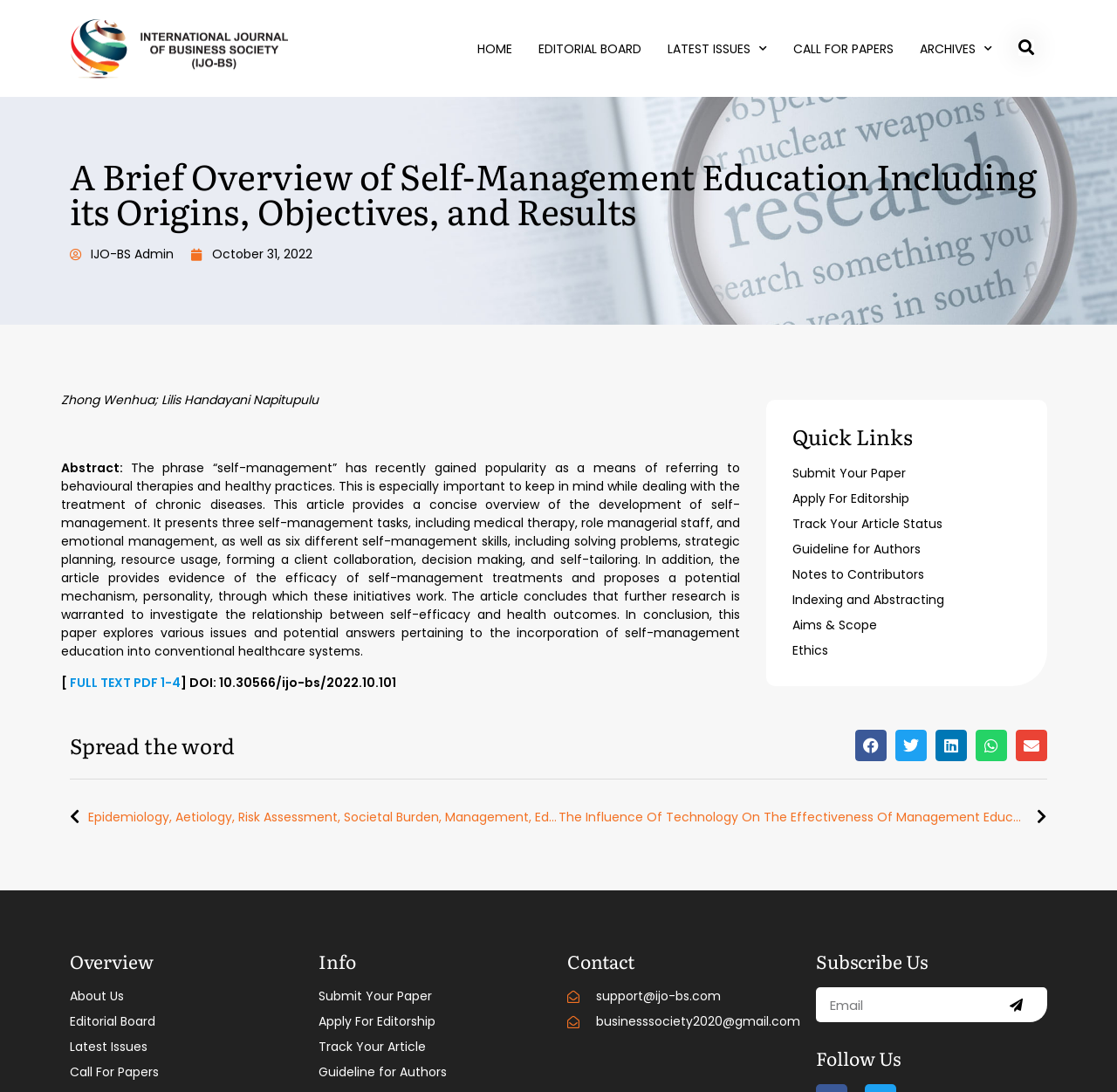Identify the bounding box coordinates for the element that needs to be clicked to fulfill this instruction: "Submit your paper". Provide the coordinates in the format of four float numbers between 0 and 1: [left, top, right, bottom].

[0.709, 0.425, 0.914, 0.442]